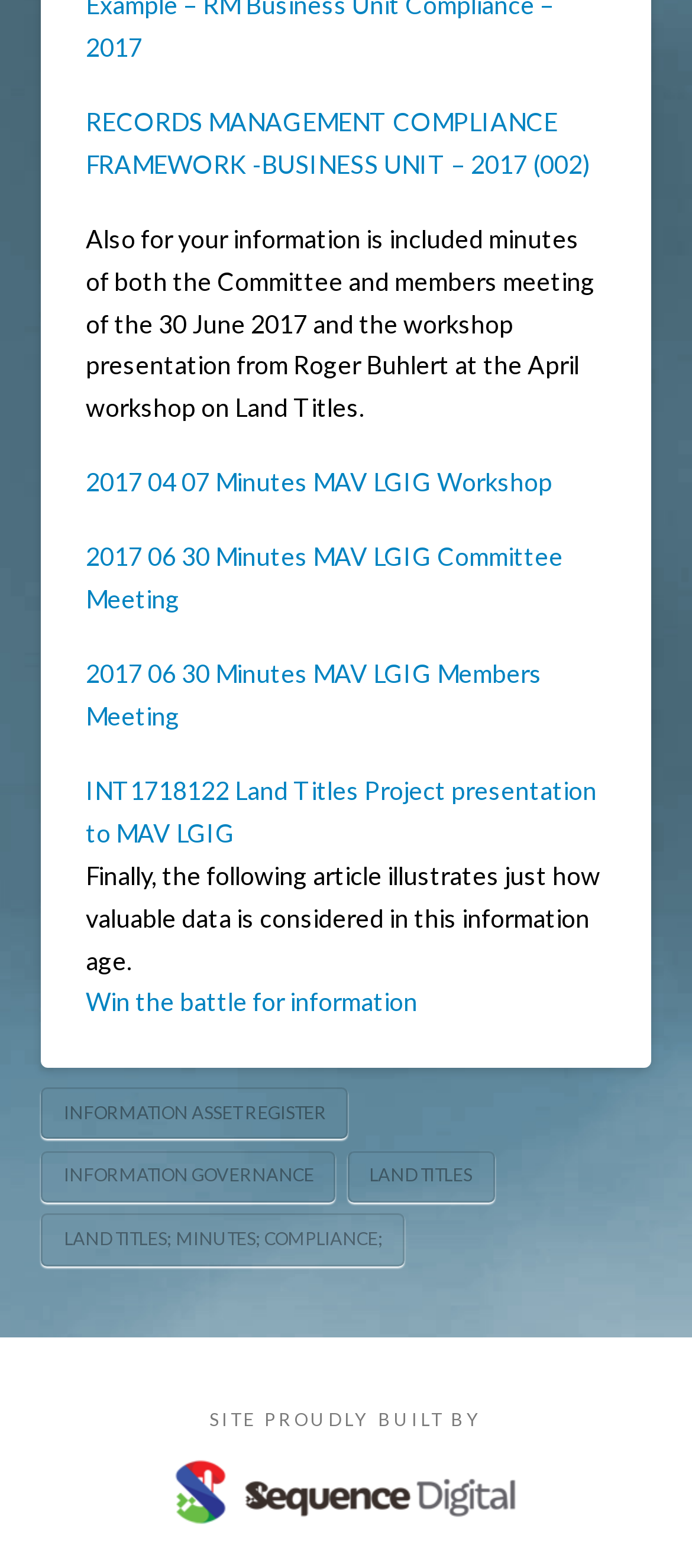Provide the bounding box coordinates of the HTML element this sentence describes: "Land Titles; Minutes; Compliance;". The bounding box coordinates consist of four float numbers between 0 and 1, i.e., [left, top, right, bottom].

[0.06, 0.774, 0.586, 0.808]